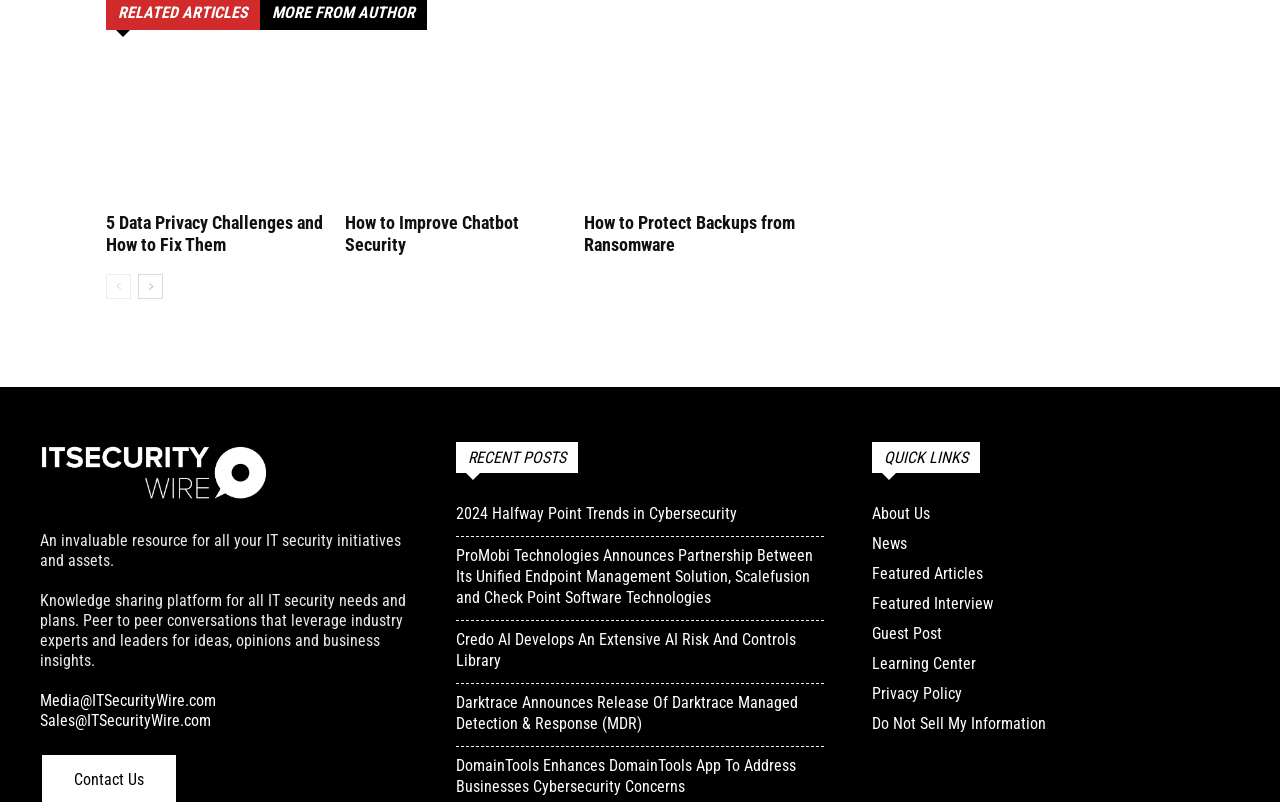Identify the bounding box coordinates for the UI element described as follows: Do Not Sell My Information. Use the format (top-left x, top-left y, bottom-right x, bottom-right y) and ensure all values are floating point numbers between 0 and 1.

[0.681, 0.89, 0.817, 0.914]